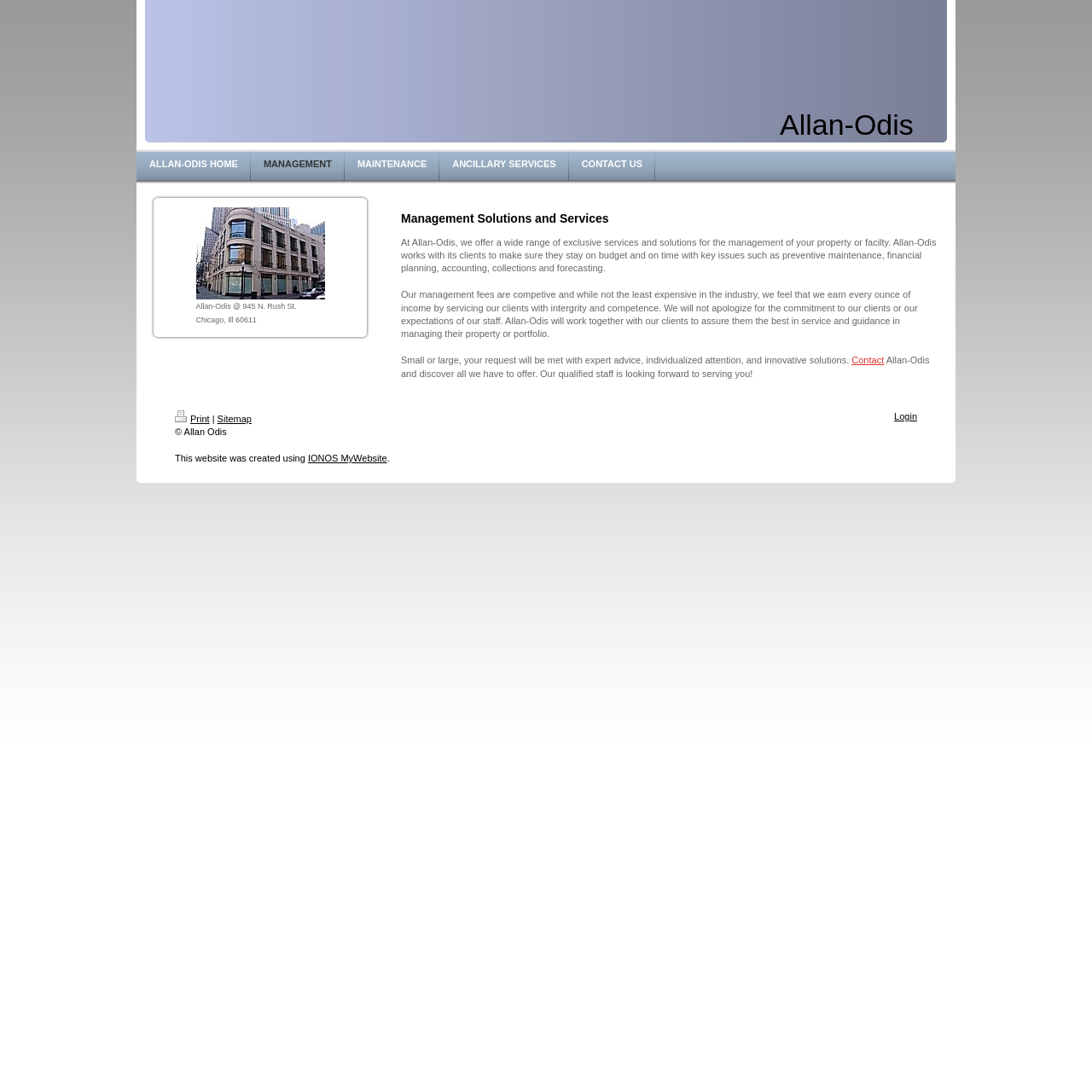What is the address of Allan Odis?
Please use the image to provide an in-depth answer to the question.

The address of Allan Odis can be found in the link 'Allan-Odis @ 945 N. Rush St. Chicago, Ill 60611' on the webpage.